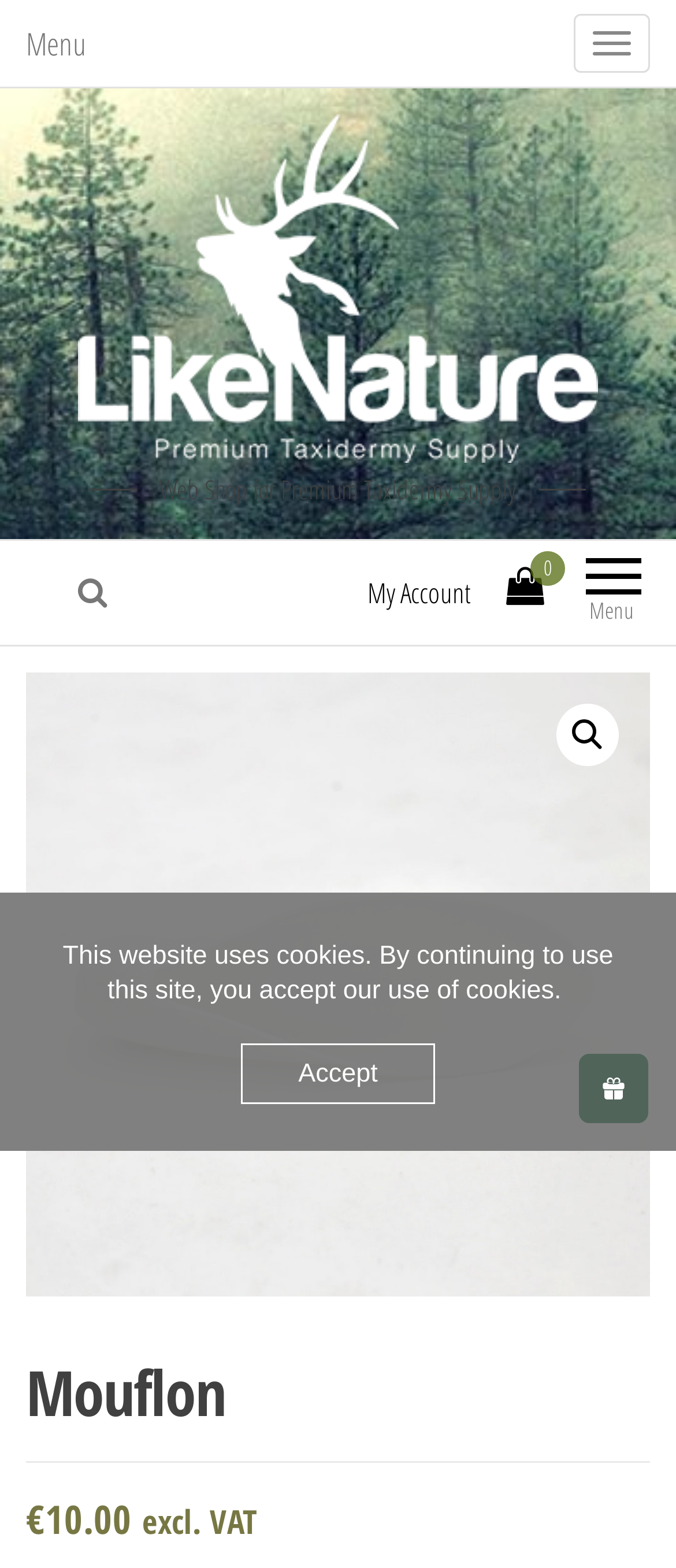Highlight the bounding box coordinates of the element you need to click to perform the following instruction: "Visit the homepage."

[0.115, 0.168, 0.885, 0.195]